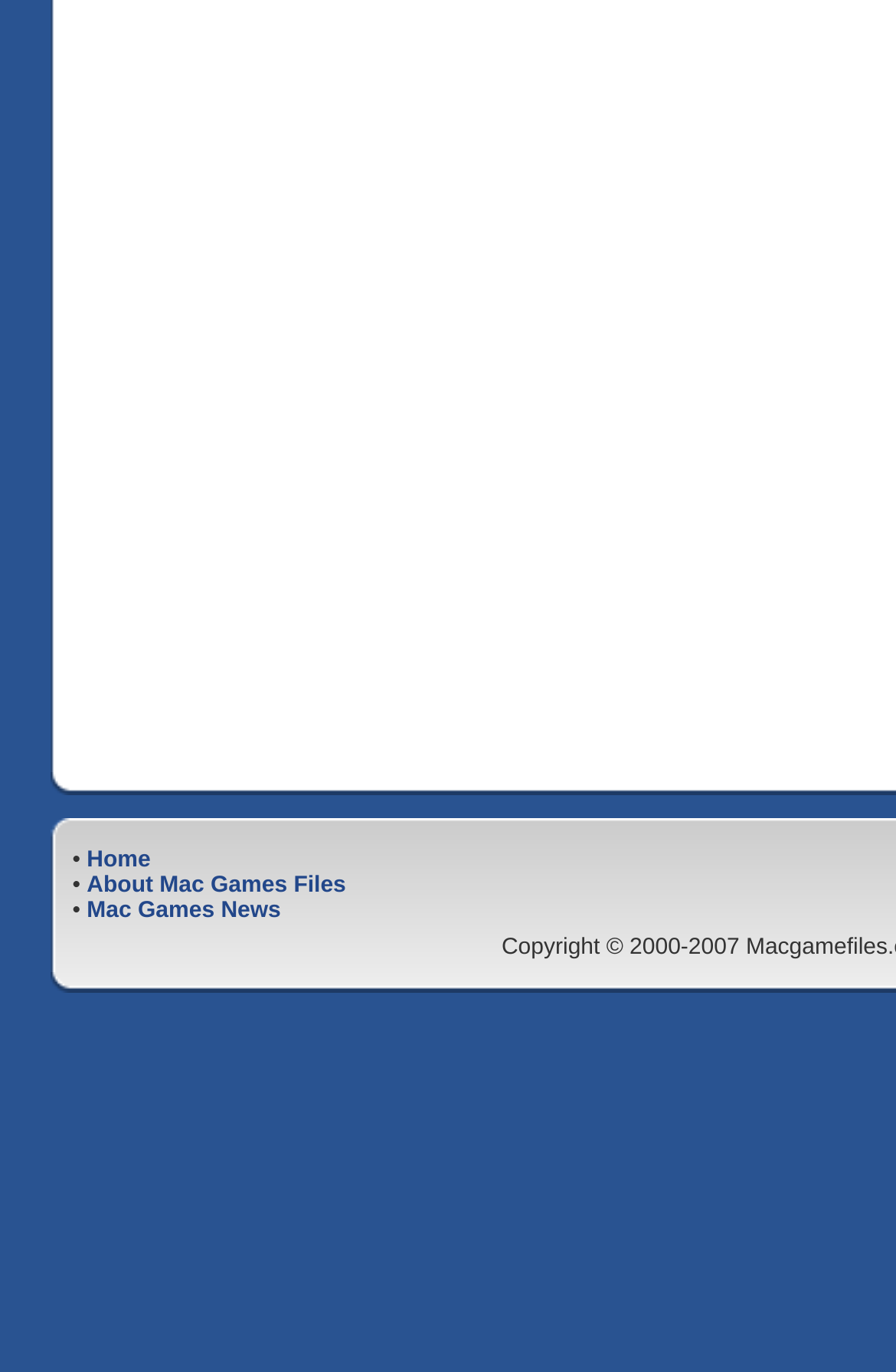Extract the bounding box of the UI element described as: "About Mac Games Files".

[0.097, 0.737, 0.386, 0.755]